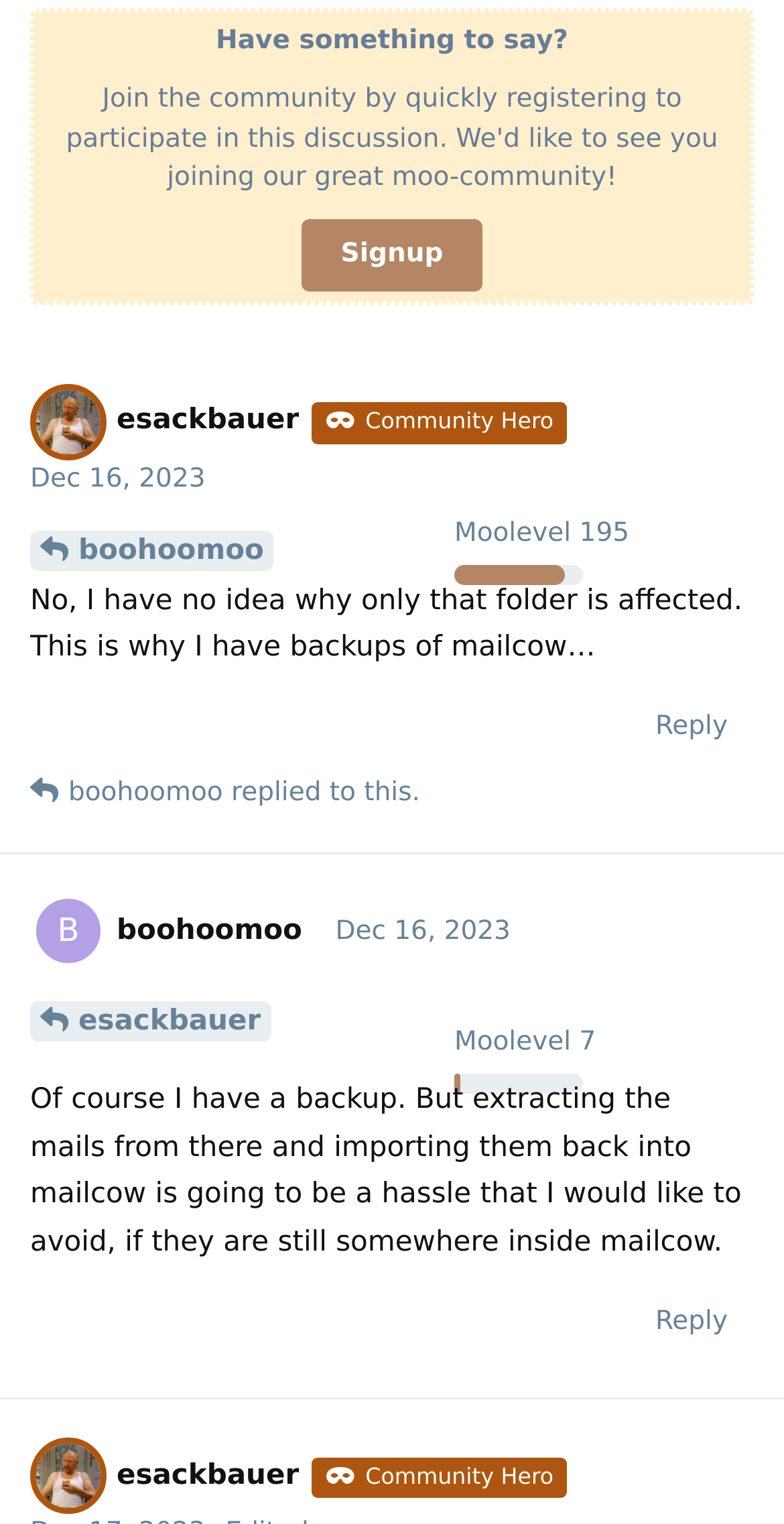Identify the bounding box coordinates of the part that should be clicked to carry out this instruction: "View the post of 'B boohoomoo'".

[0.038, 0.6, 0.385, 0.621]